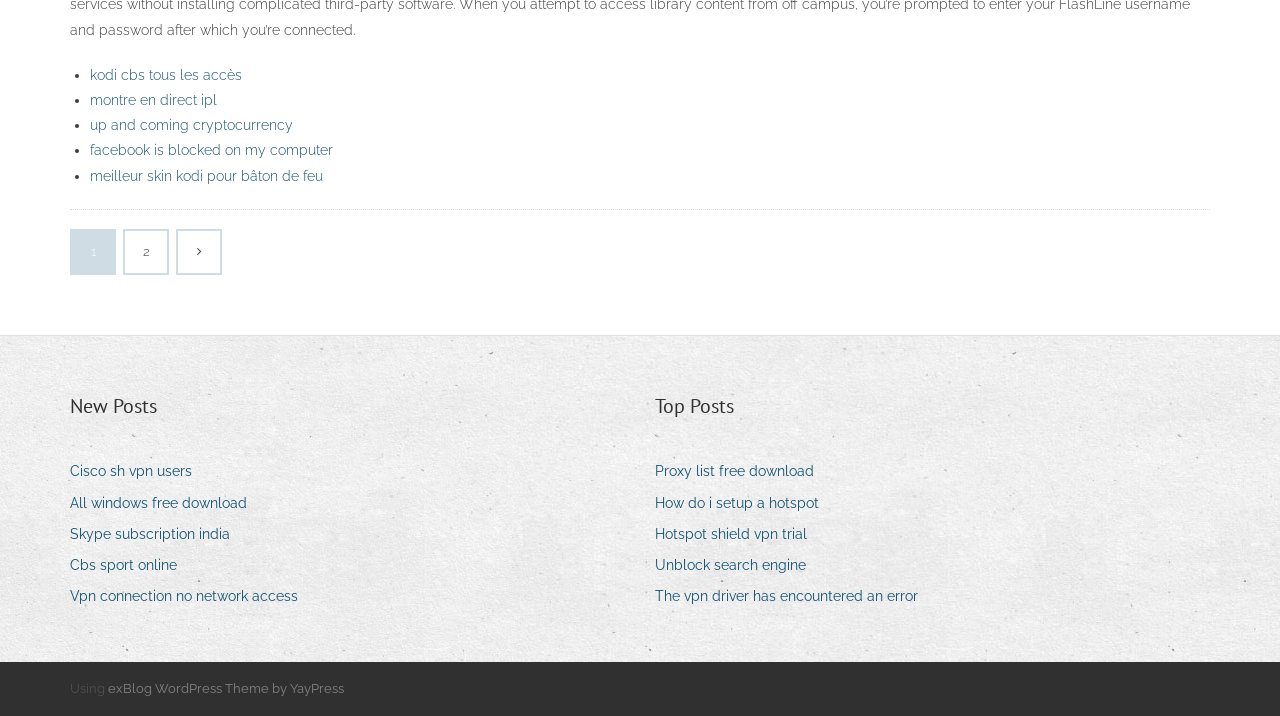Please determine the bounding box coordinates of the element to click on in order to accomplish the following task: "select the year '2024'". Ensure the coordinates are four float numbers ranging from 0 to 1, i.e., [left, top, right, bottom].

None